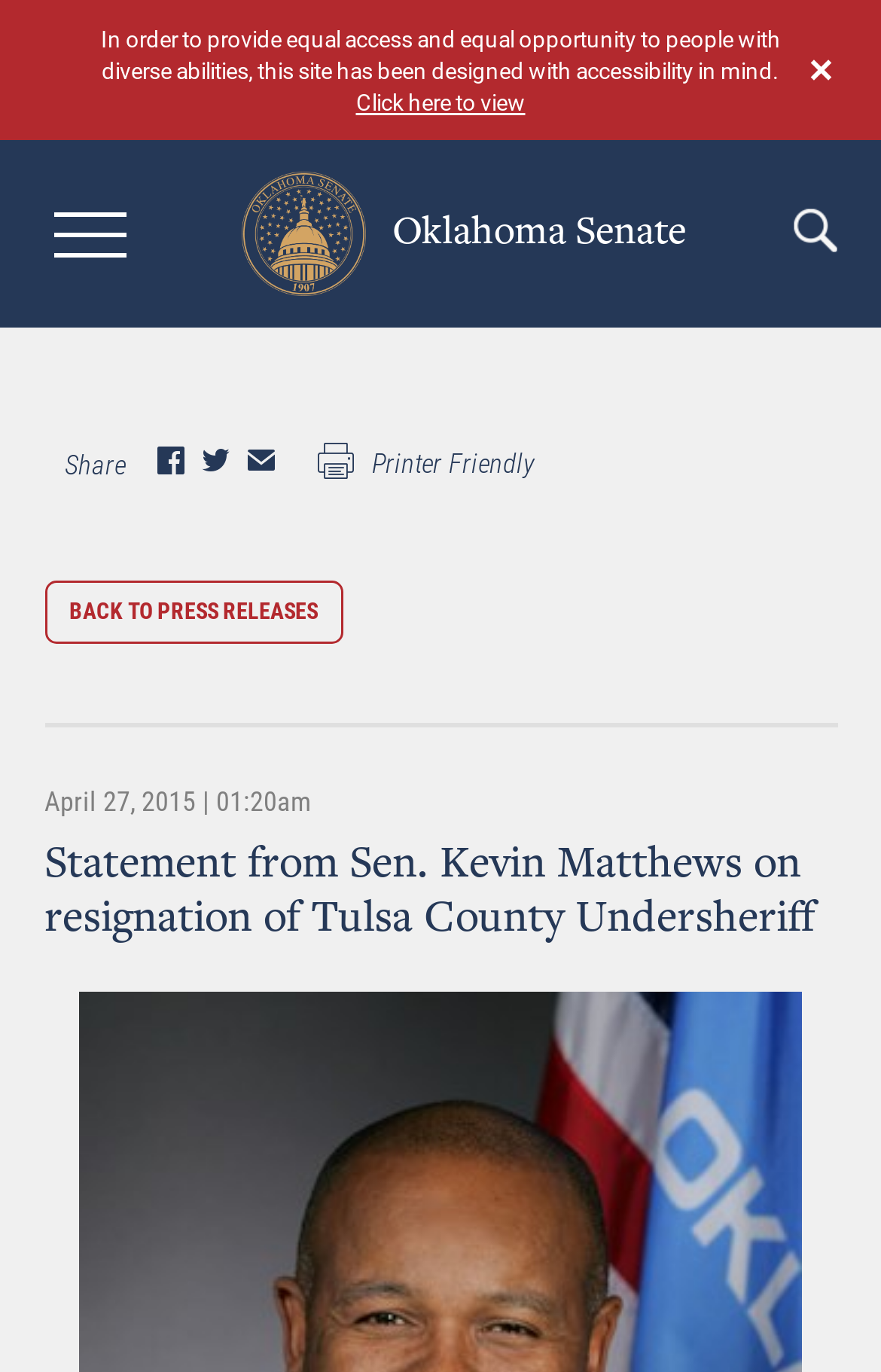Extract the bounding box coordinates for the UI element described as: "Click here to view".

[0.404, 0.063, 0.596, 0.086]